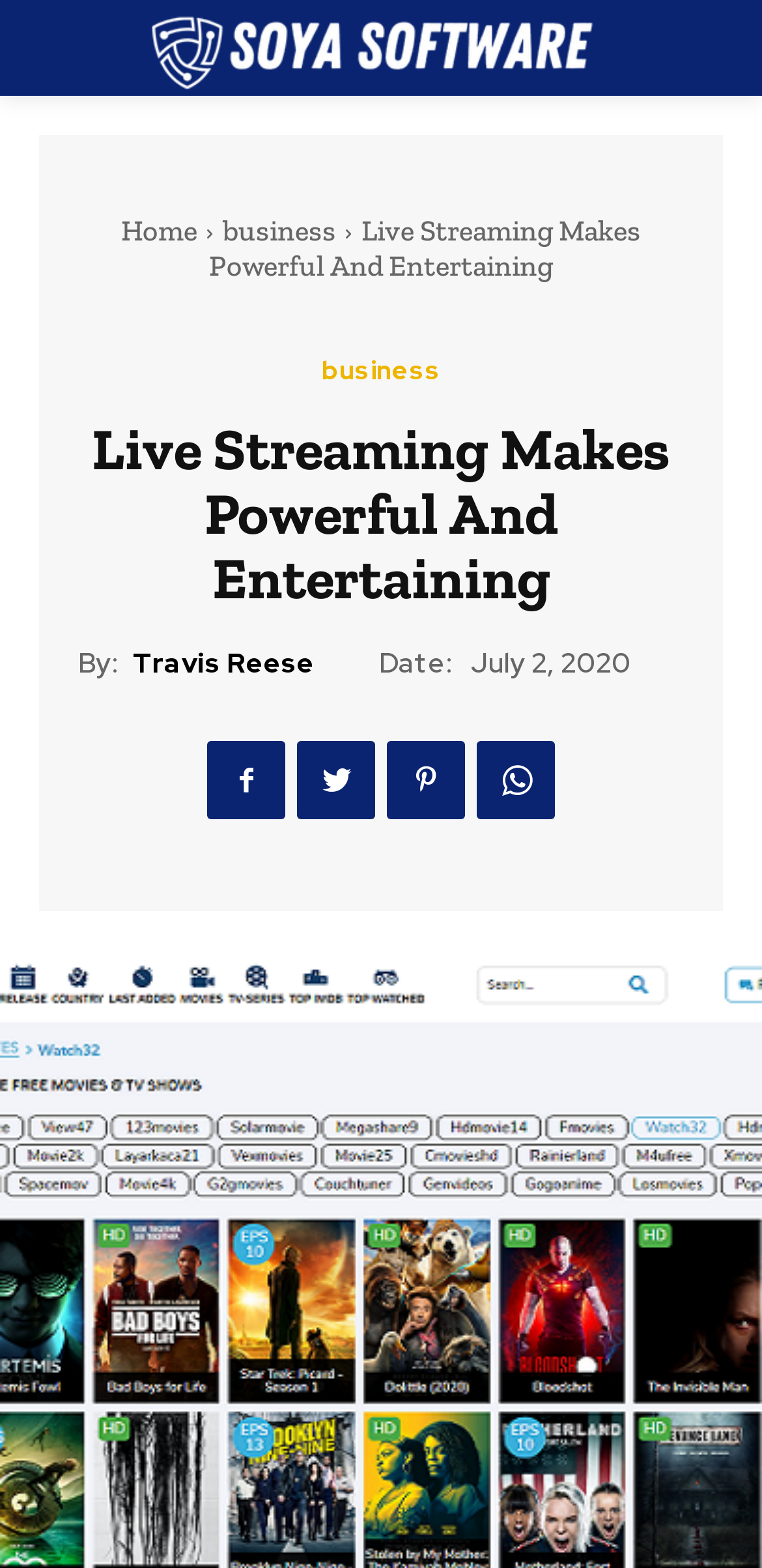When was the article published?
Please provide a comprehensive answer based on the visual information in the image.

The publication date is mentioned below the title of the article, with the text 'Date:' followed by the date 'July 2, 2020'.